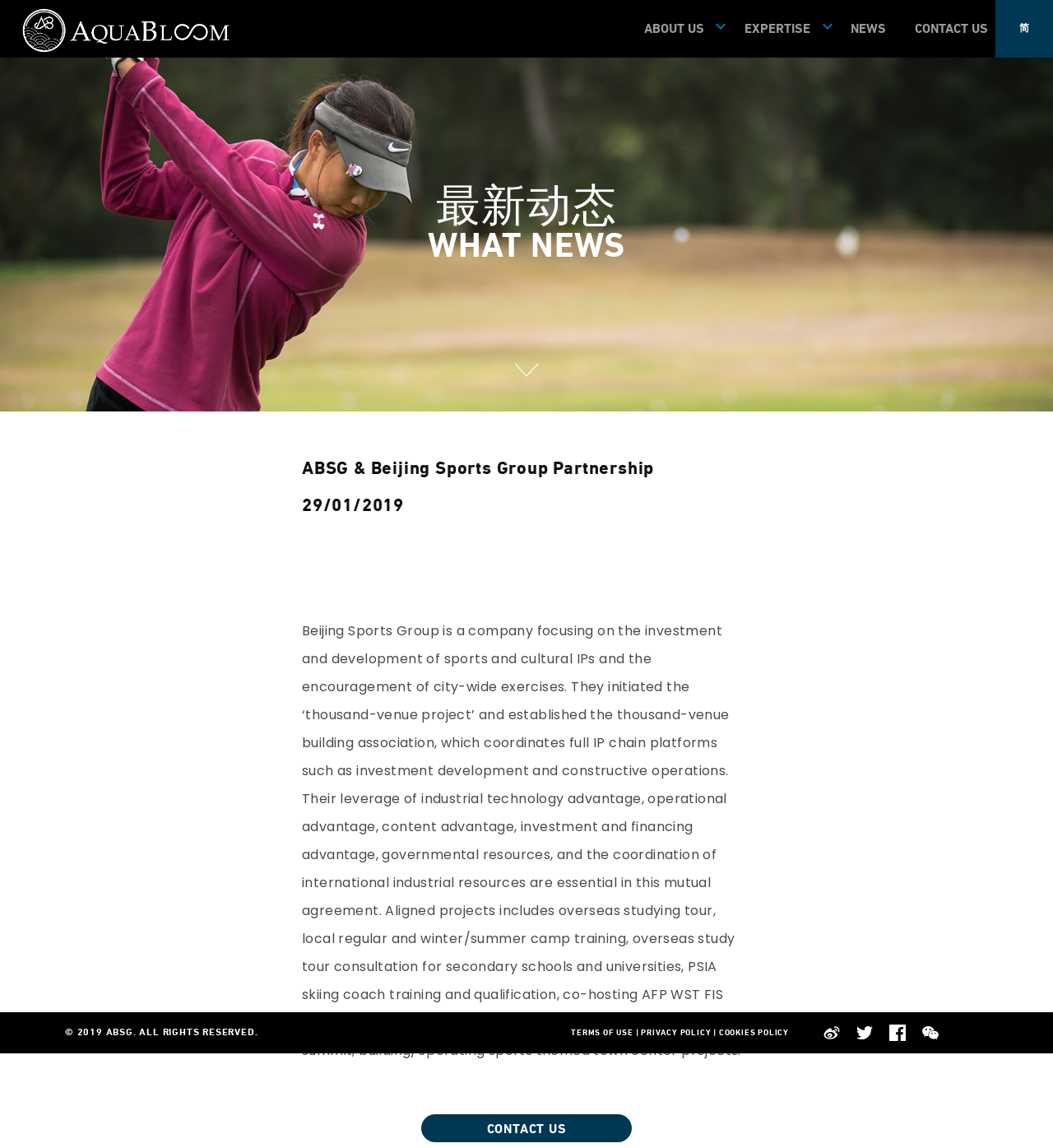Provide a thorough description of this webpage.

The webpage is about the partnership between ABSG and Beijing Sports Group. At the top left corner, there is a small image. Below it, there is a navigation menu with links to "ABOUT US", "EXPERTISE", "NEWS", and "CONTACT US". Each link has a corresponding button next to it.

The main content of the page is divided into two sections. The top section has a heading "最新动态" (Latest News) and another heading "WHAT NEWS" below it. The bottom section has a heading "ABSG & Beijing Sports Group Partnership" with a date "29/01/2019" below it. This section also contains a block of text describing the partnership and the activities of Beijing Sports Group.

On the right side of the page, there is a link to "CONTACT US" with a heading above it. At the bottom of the page, there is a copyright notice "© 2019 ABSG. ALL RIGHTS RESERVED." with three social media links next to it, each represented by an image. There are also four images at the bottom right corner of the page.

Additionally, there are several links to "TERMS OF USE", "PRIVACY POLICY", and "COOKIES POLICY" at the bottom of the page.